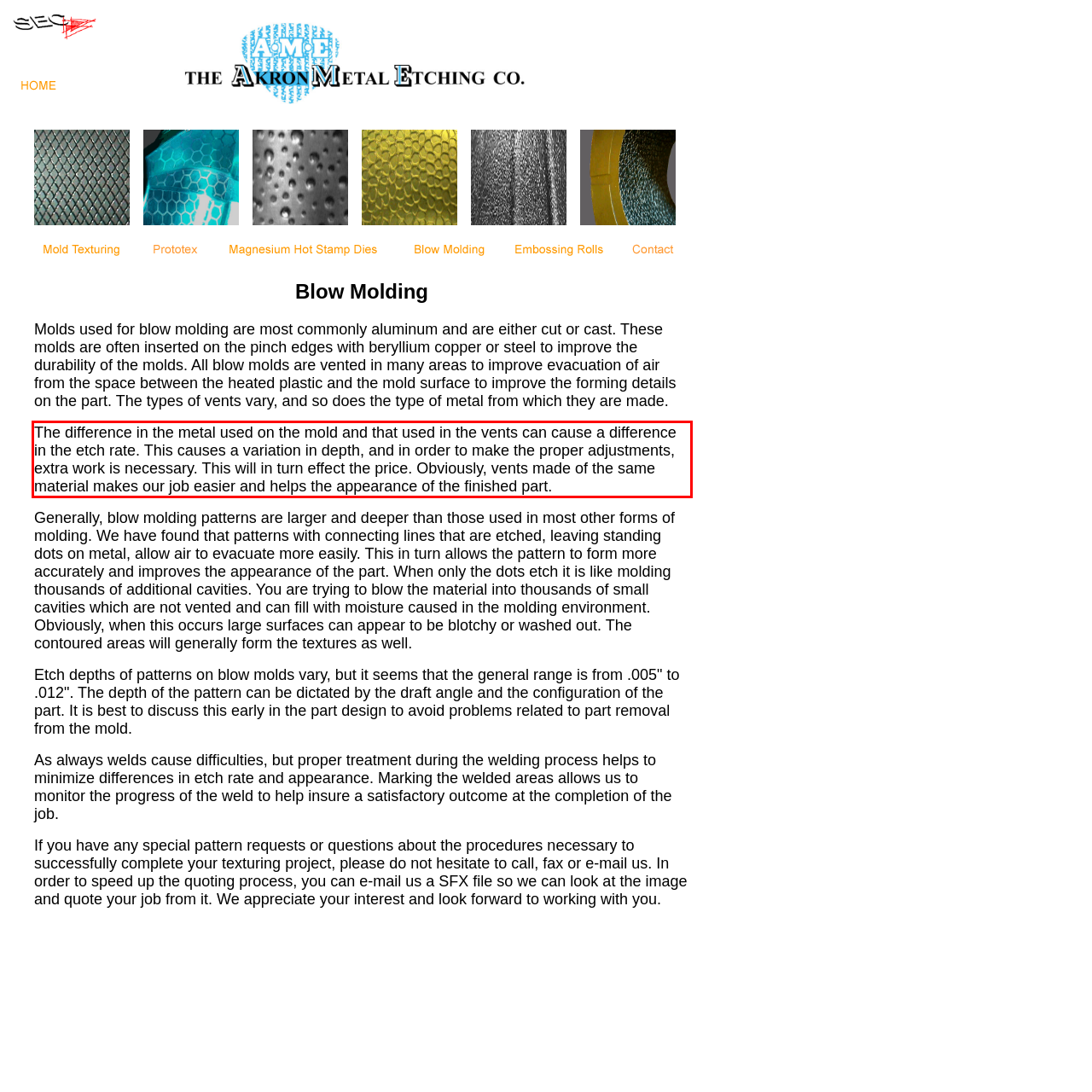Given the screenshot of the webpage, identify the red bounding box, and recognize the text content inside that red bounding box.

The difference in the metal used on the mold and that used in the vents can cause a difference in the etch rate. This causes a variation in depth, and in order to make the proper adjustments, extra work is necessary. This will in turn effect the price. Obviously, vents made of the same material makes our job easier and helps the appearance of the finished part.